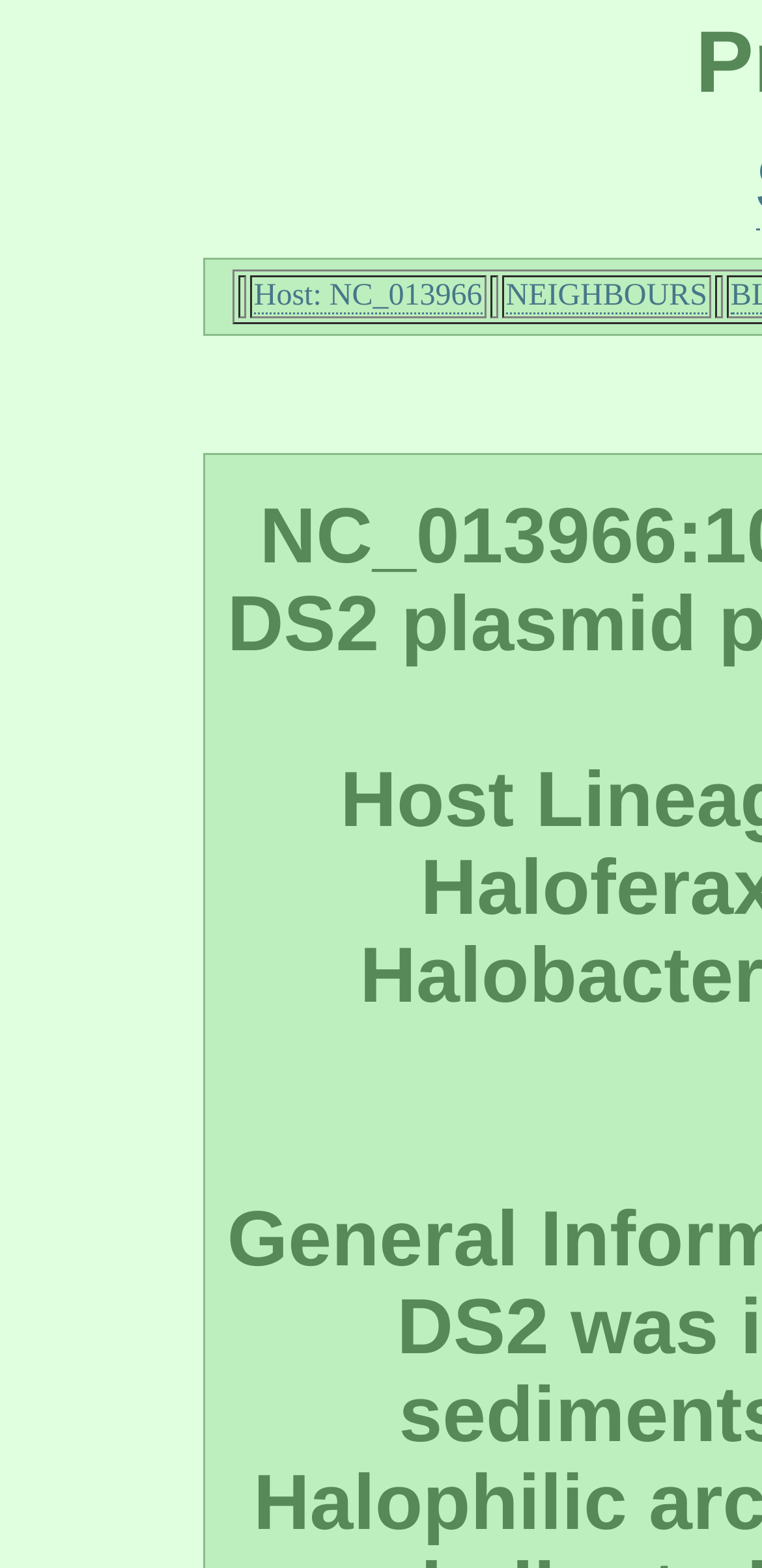Answer the question in one word or a short phrase:
Is the first rowheader element required?

False